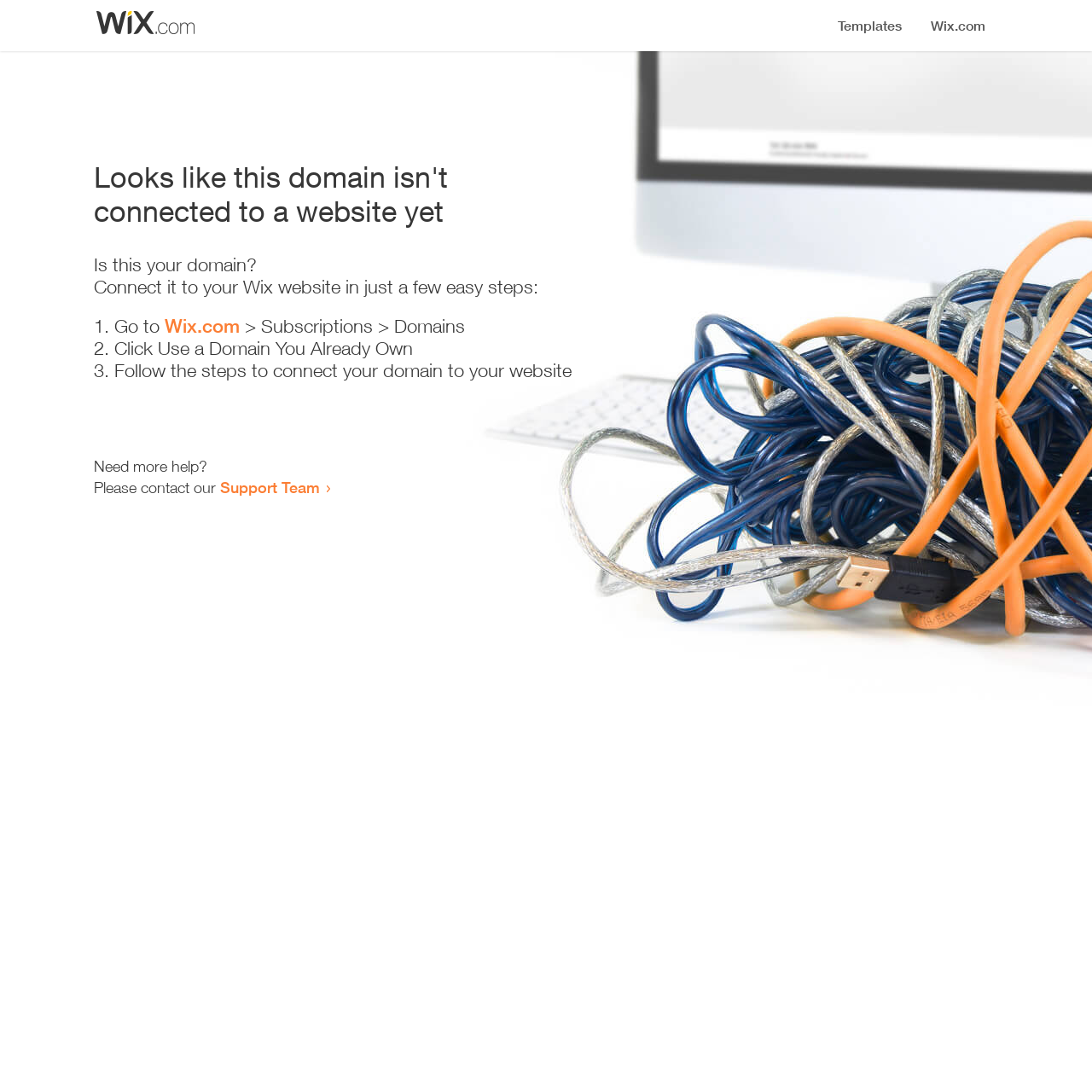Where can I get more help?
Please answer the question with a detailed response using the information from the screenshot.

The webpage provides a link to the 'Support Team' where I can get more help, as indicated by the text 'Need more help?' and the link 'Support Team'.